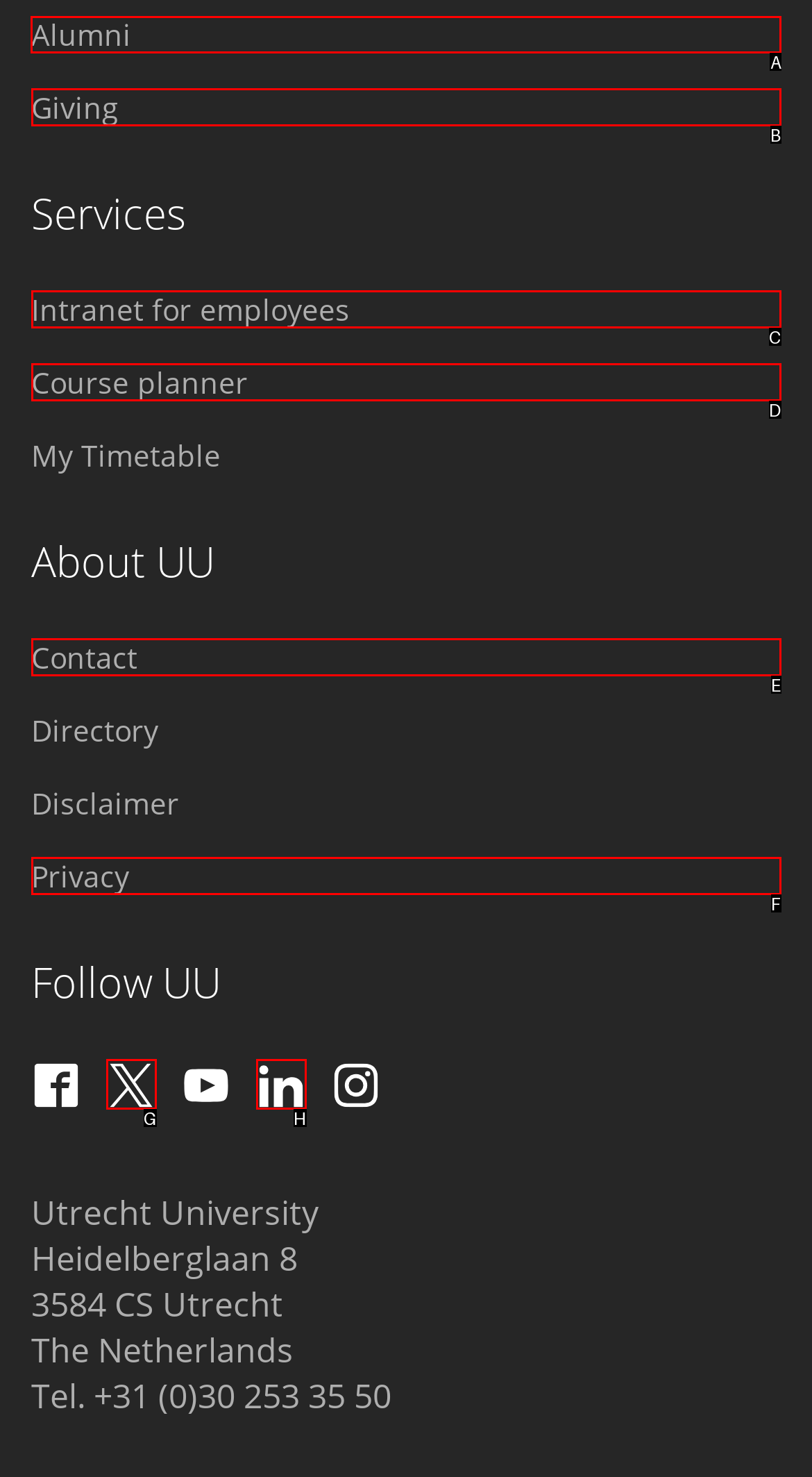Identify the HTML element to select in order to accomplish the following task: Click on Alumni
Reply with the letter of the chosen option from the given choices directly.

A